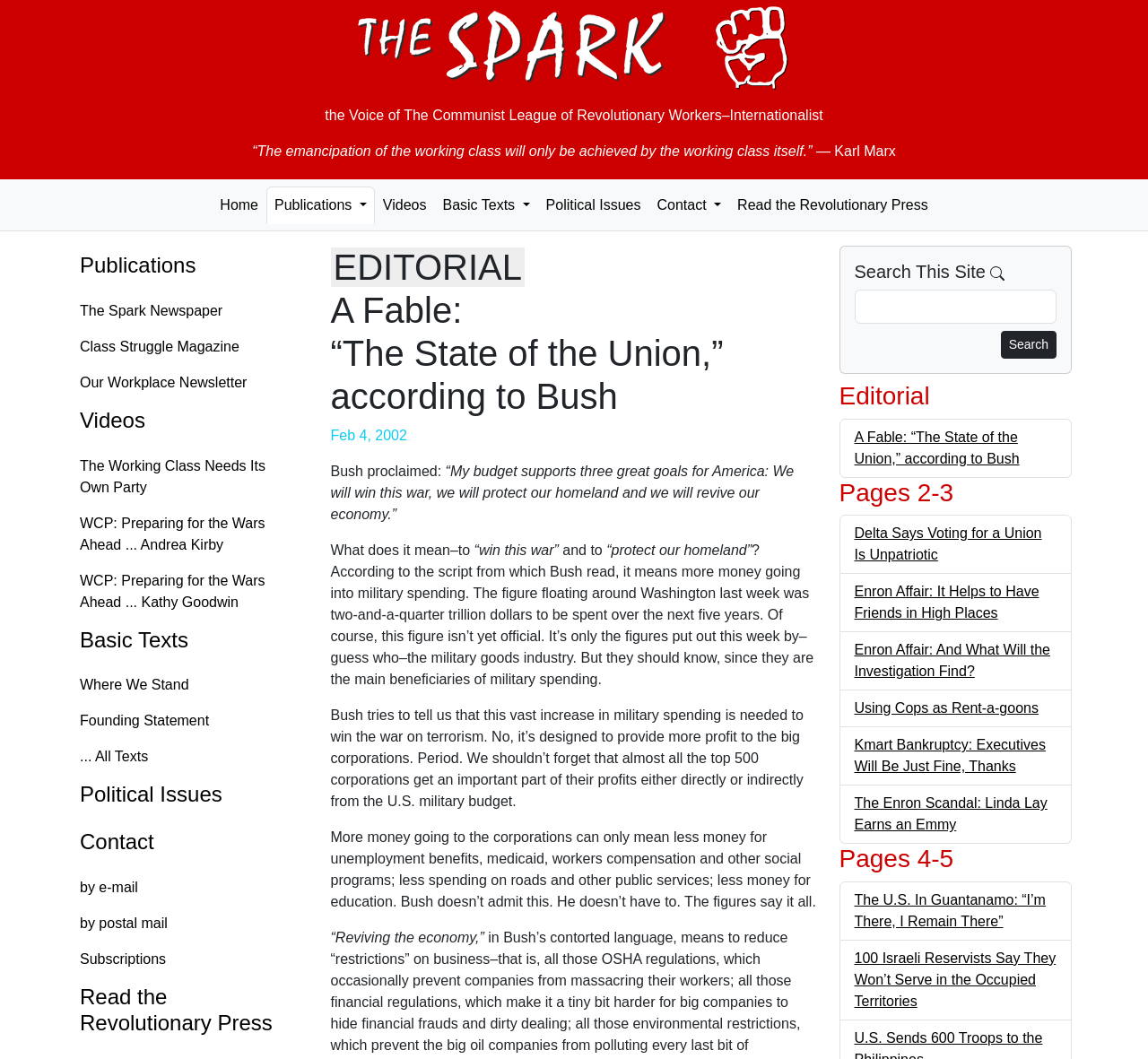Provide a one-word or one-phrase answer to the question:
What is the topic of the editorial?

The State of the Union